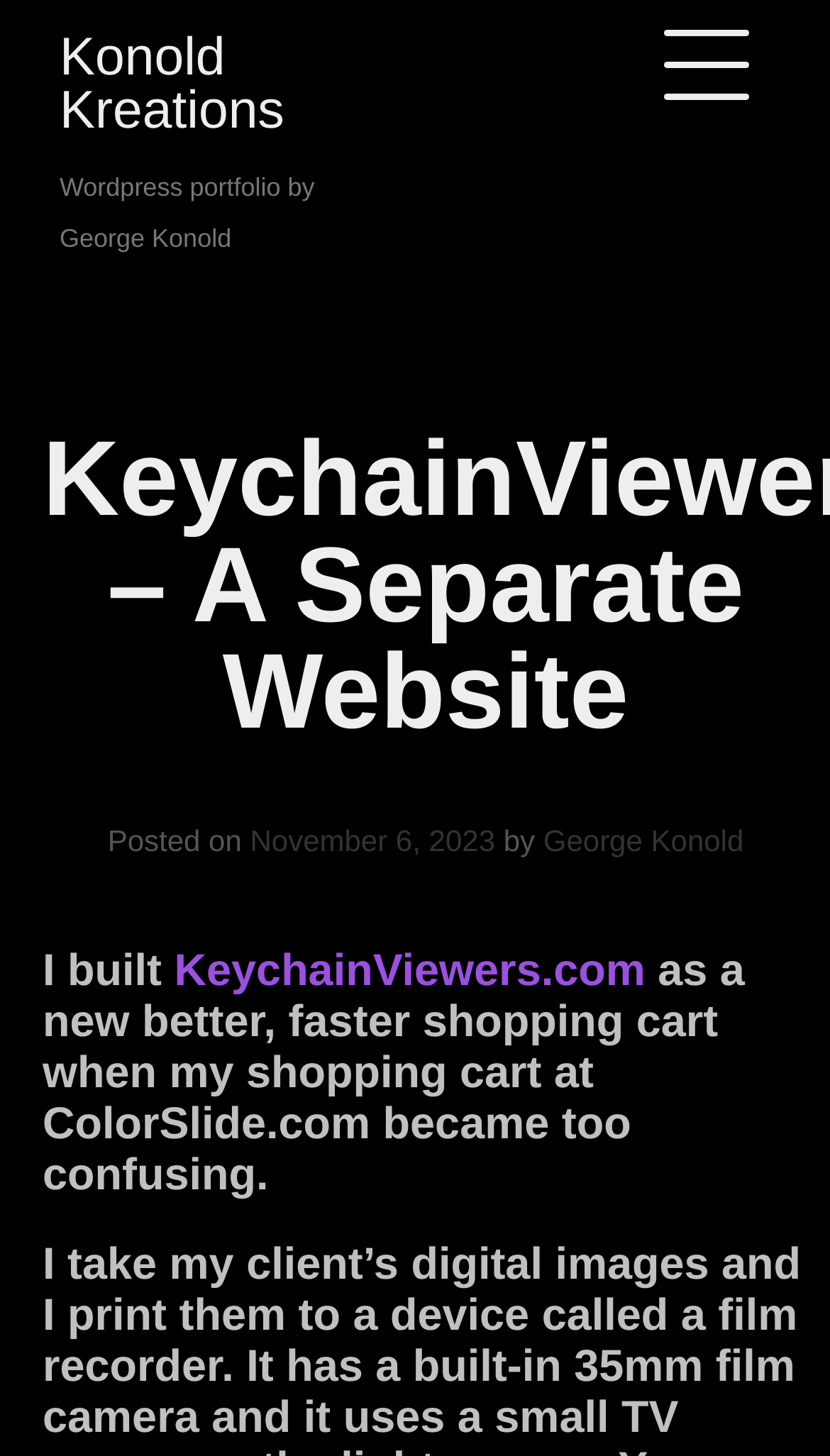What is the name of the other website mentioned?
Based on the image, provide a one-word or brief-phrase response.

ColorSlide.com